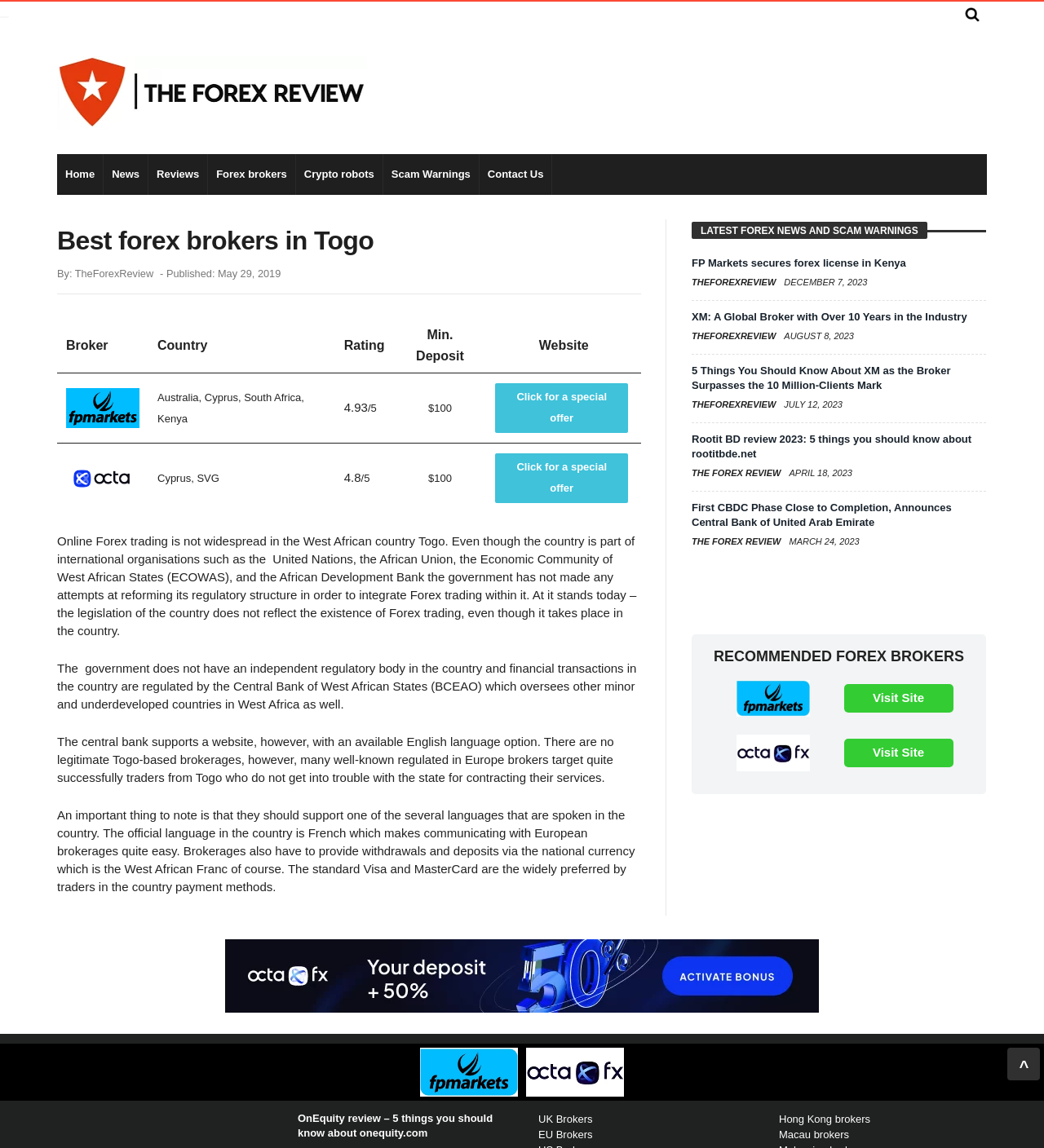Using the description "Students", locate and provide the bounding box of the UI element.

None